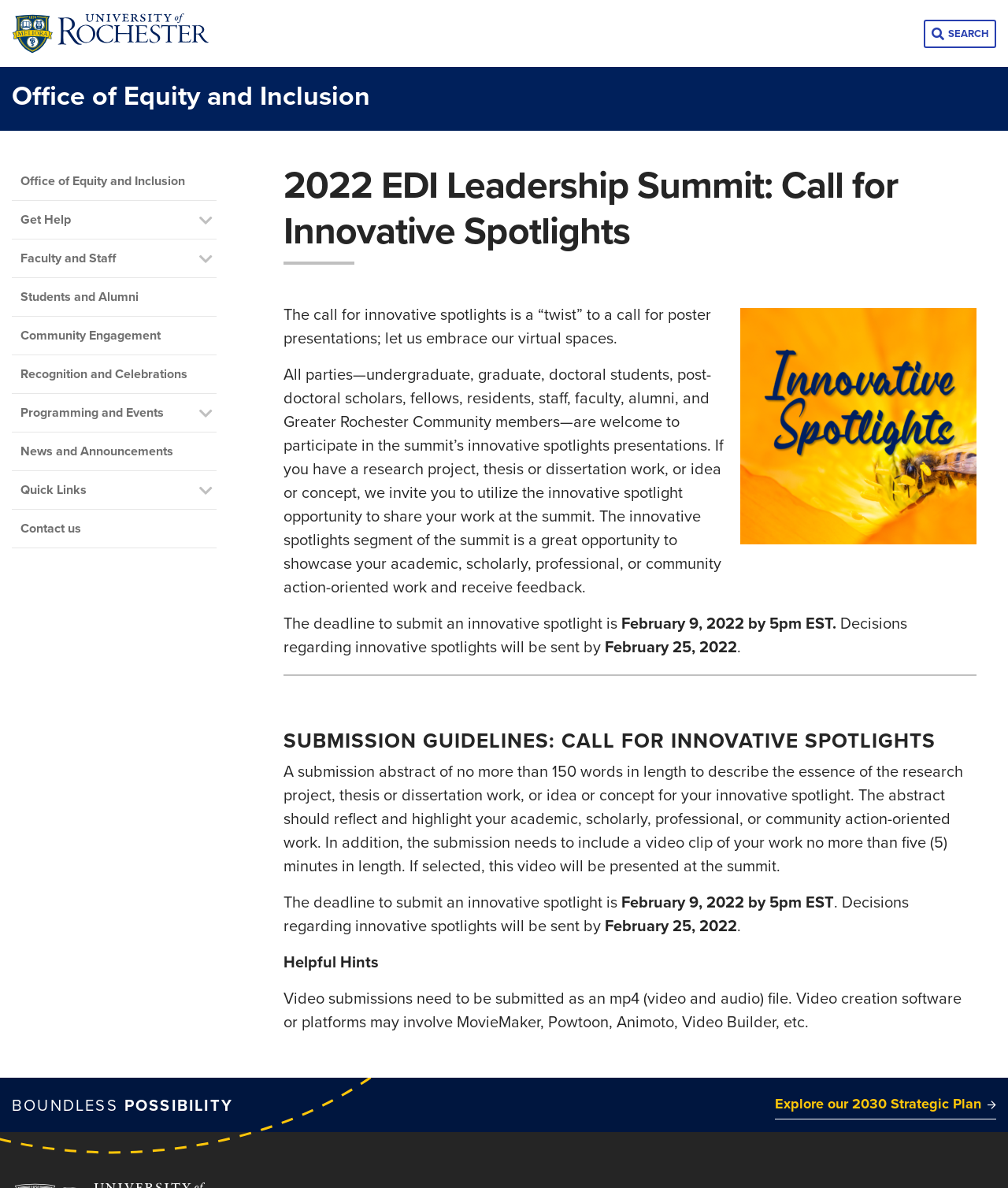Given the element description, predict the bounding box coordinates in the format (top-left x, top-left y, bottom-right x, bottom-right y), using floating point numbers between 0 and 1: Office of Equity and Inclusion

[0.012, 0.137, 0.215, 0.168]